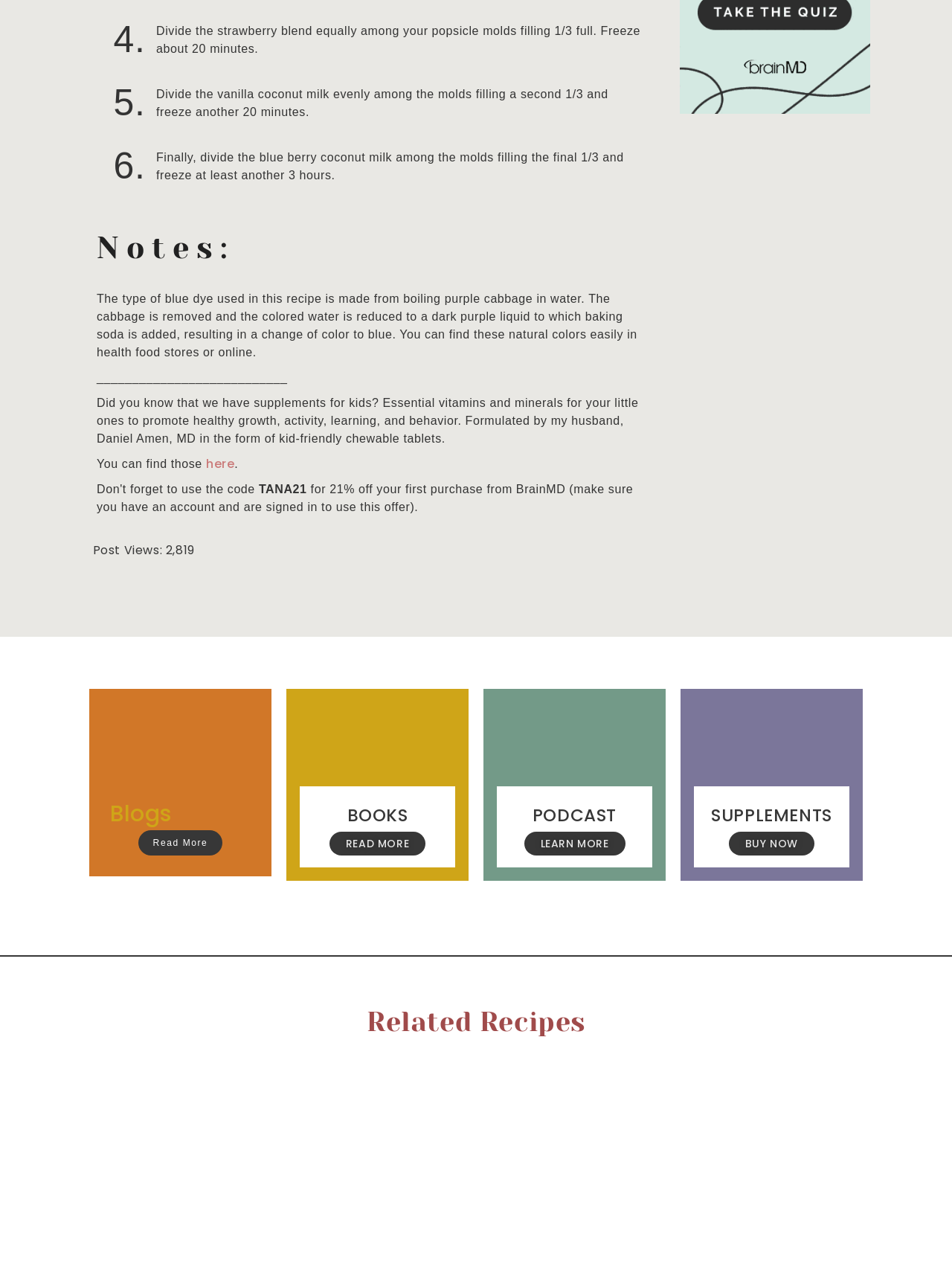What is the purpose of boiling purple cabbage in water? Please answer the question using a single word or phrase based on the image.

To make blue dye